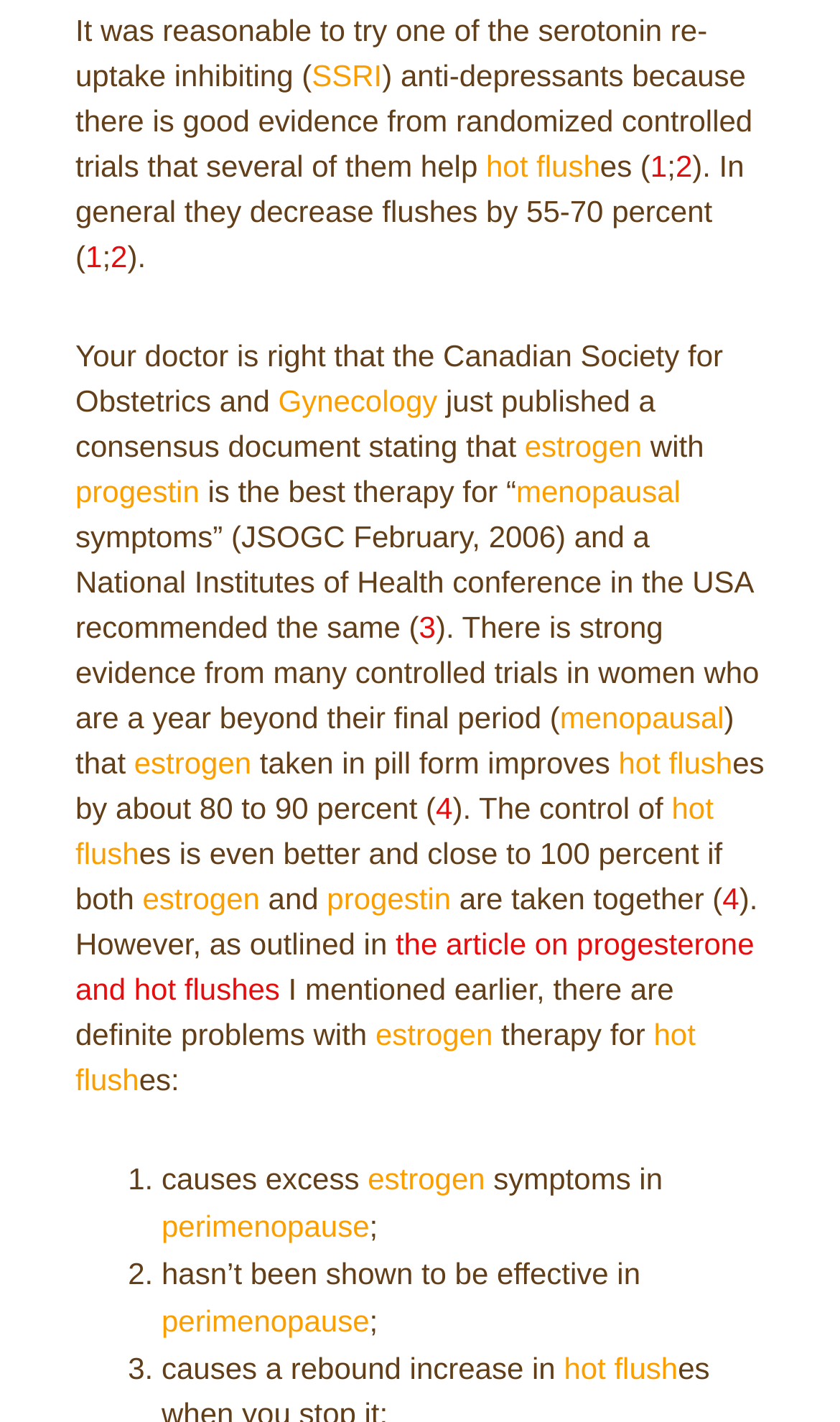What is the name of the hormone that is associated with nausea and breast tenderness?
Give a comprehensive and detailed explanation for the question.

The webpage mentions that high levels of estrogen are associated with nausea, breast tenderness, insulin resistance, and fluid retention.